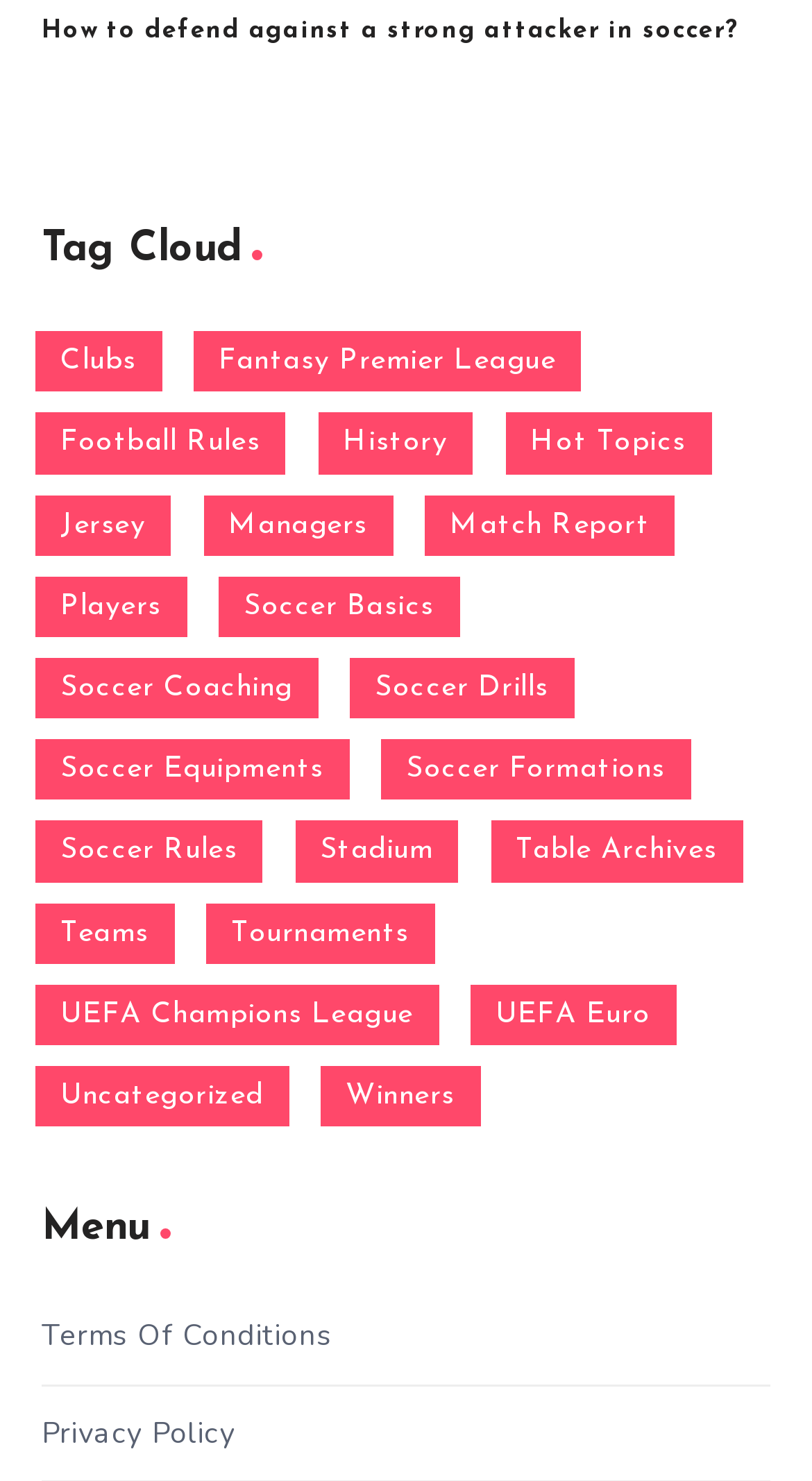Identify the bounding box coordinates of the clickable region to carry out the given instruction: "Click on 'How to defend against a strong attacker in soccer?'".

[0.051, 0.013, 0.909, 0.03]